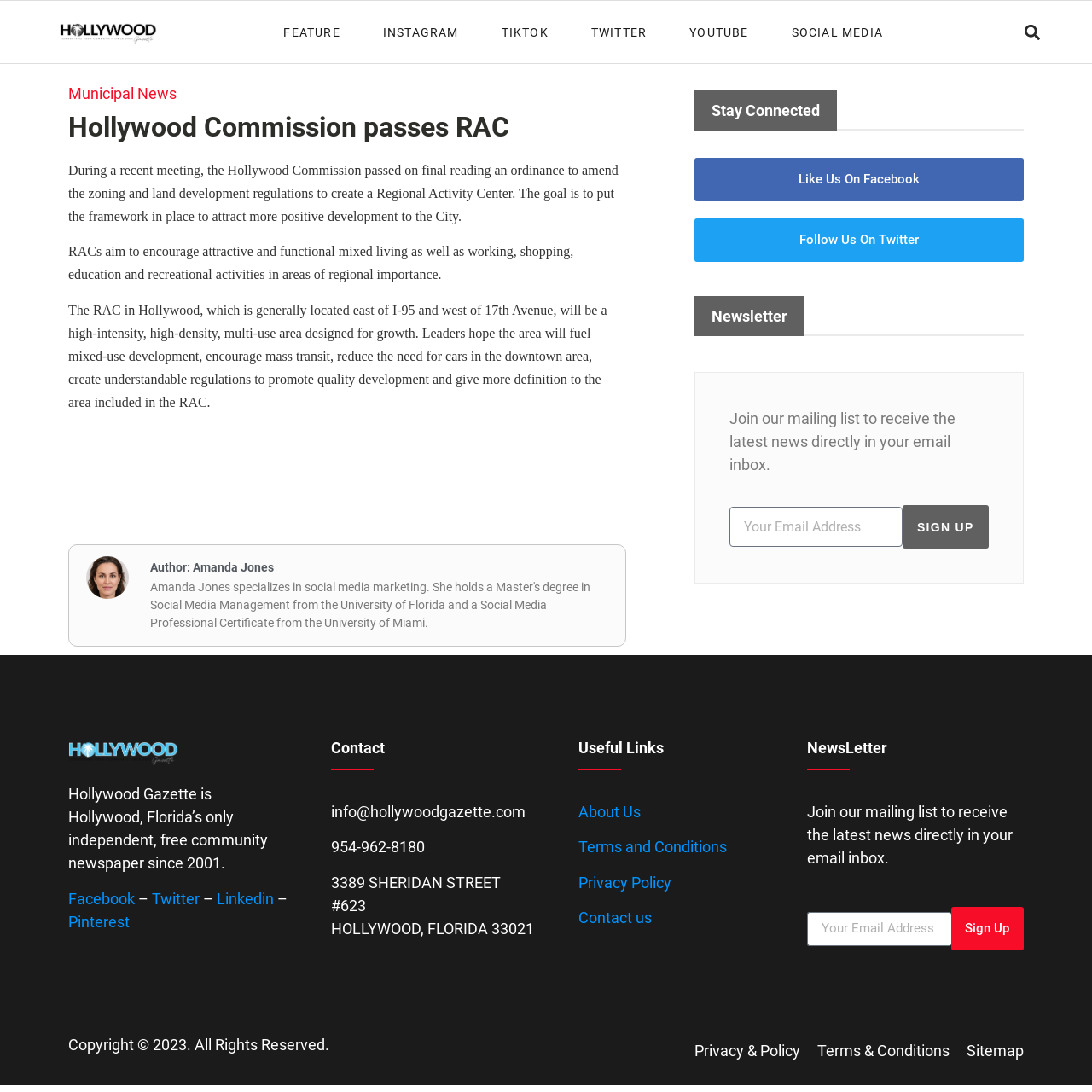Locate the bounding box coordinates of the UI element described by: "Contact us". The bounding box coordinates should consist of four float numbers between 0 and 1, i.e., [left, top, right, bottom].

[0.53, 0.832, 0.597, 0.848]